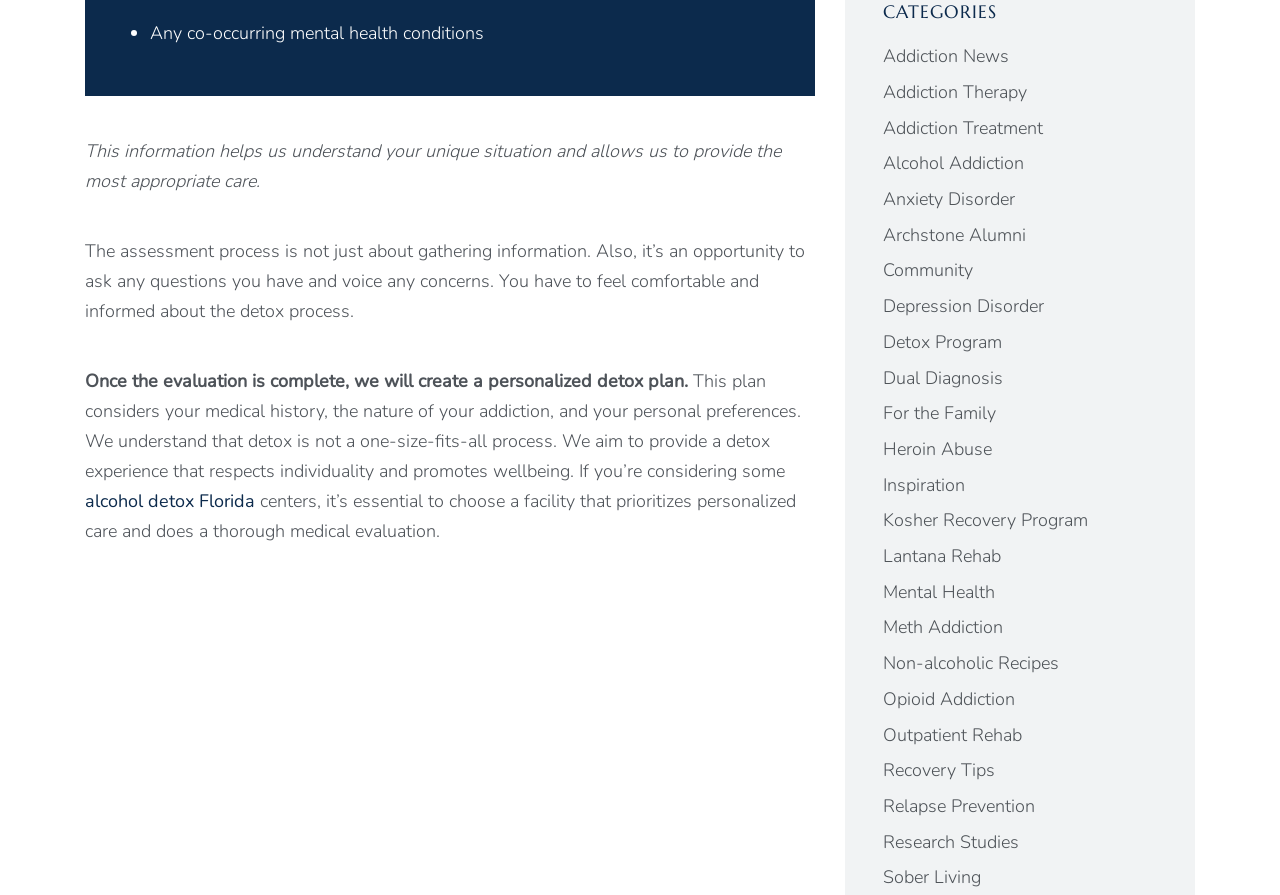Can you identify the bounding box coordinates of the clickable region needed to carry out this instruction: 'Check 'Recovery Tips''? The coordinates should be four float numbers within the range of 0 to 1, stated as [left, top, right, bottom].

[0.69, 0.847, 0.777, 0.874]